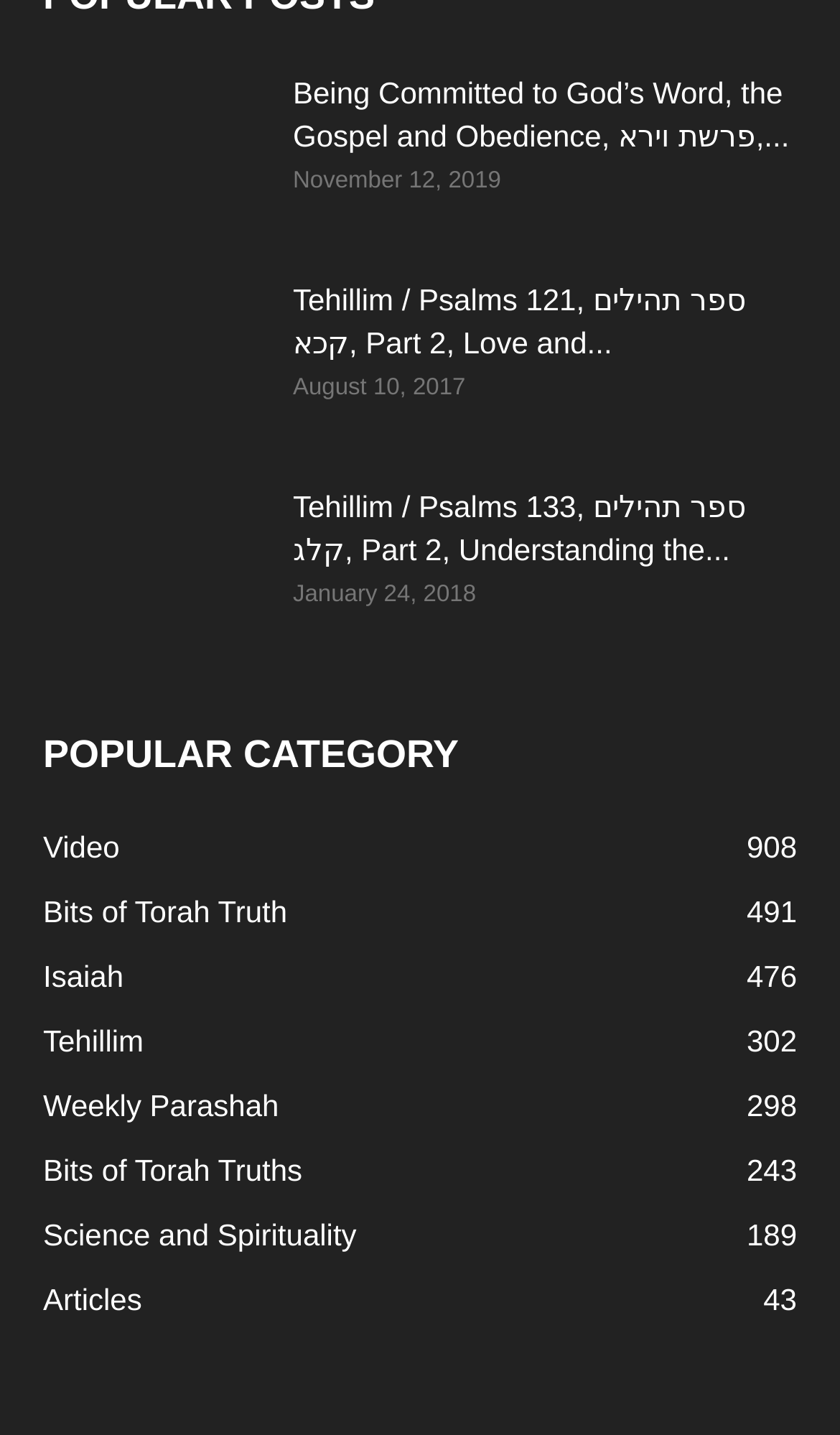Select the bounding box coordinates of the element I need to click to carry out the following instruction: "Read Tehillim / Psalms 121, ספר תהילים קכא, Part 2, Love and the Emotionally Unavailable".

[0.051, 0.193, 0.308, 0.298]